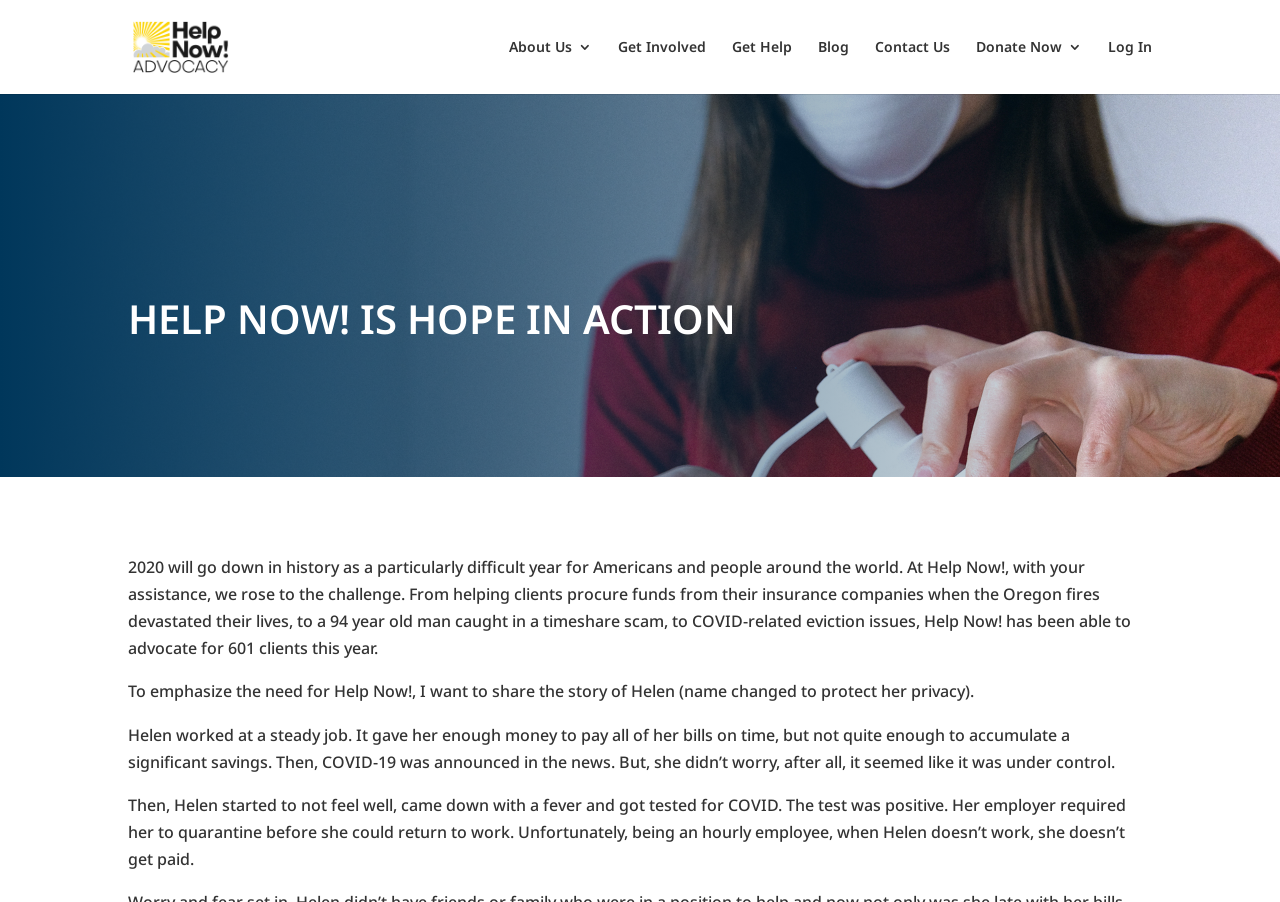Show the bounding box coordinates for the element that needs to be clicked to execute the following instruction: "Log in to your account". Provide the coordinates in the form of four float numbers between 0 and 1, i.e., [left, top, right, bottom].

[0.866, 0.044, 0.9, 0.104]